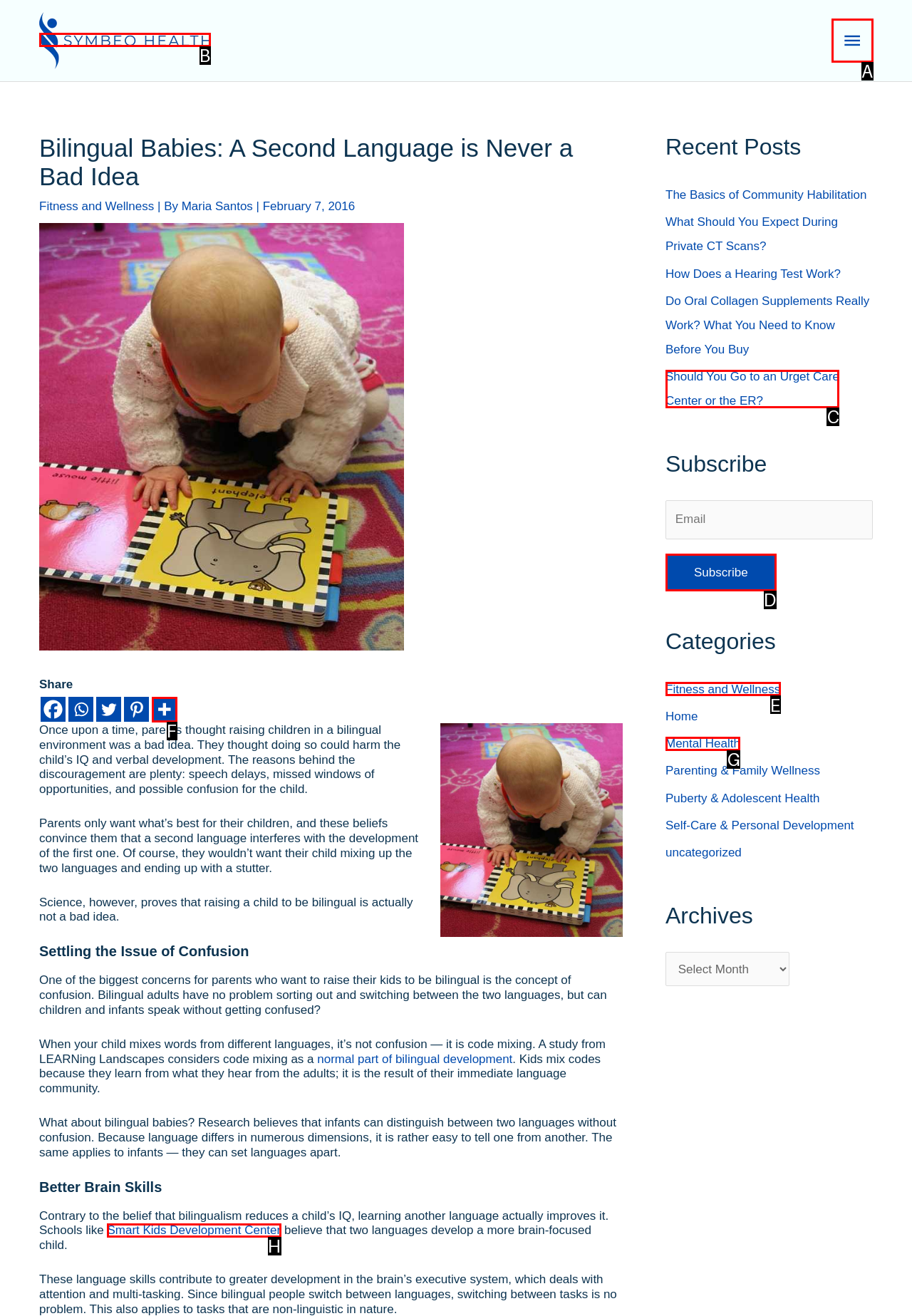Identify the letter of the UI element I need to click to carry out the following instruction: Click on the 'Related Posts' heading

None